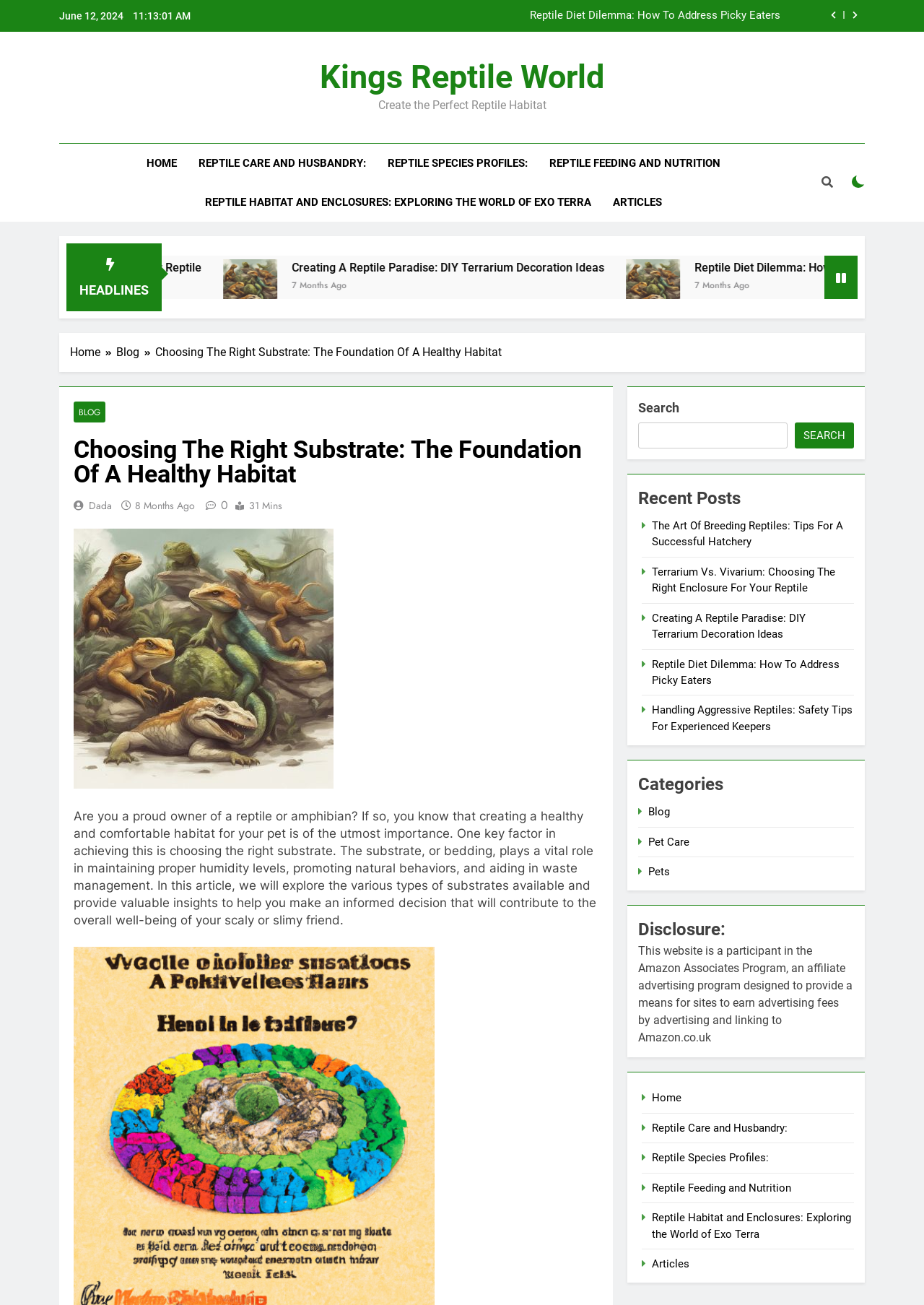Locate the bounding box coordinates of the element you need to click to accomplish the task described by this instruction: "Read the article 'Creating A Reptile Paradise: DIY Terrarium Decoration Ideas'".

[0.055, 0.199, 0.114, 0.24]